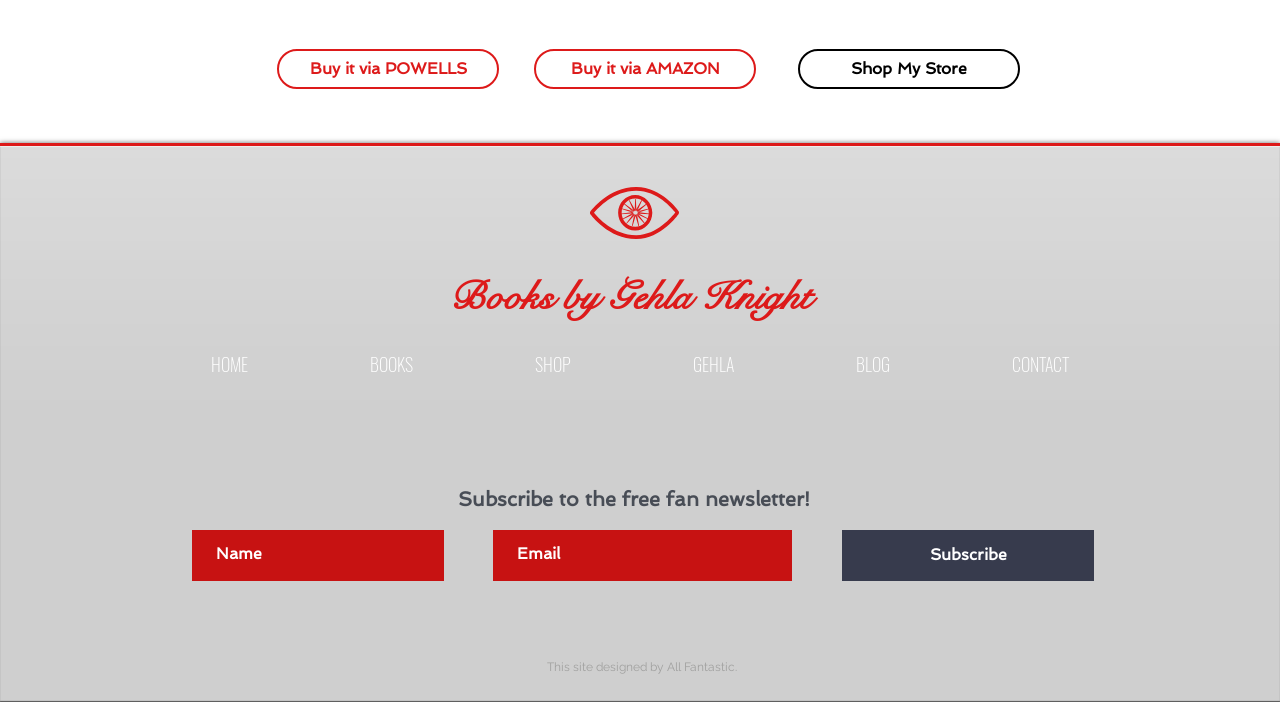Use a single word or phrase to answer the question: 
What is the purpose of the newsletter?

Free fan newsletter